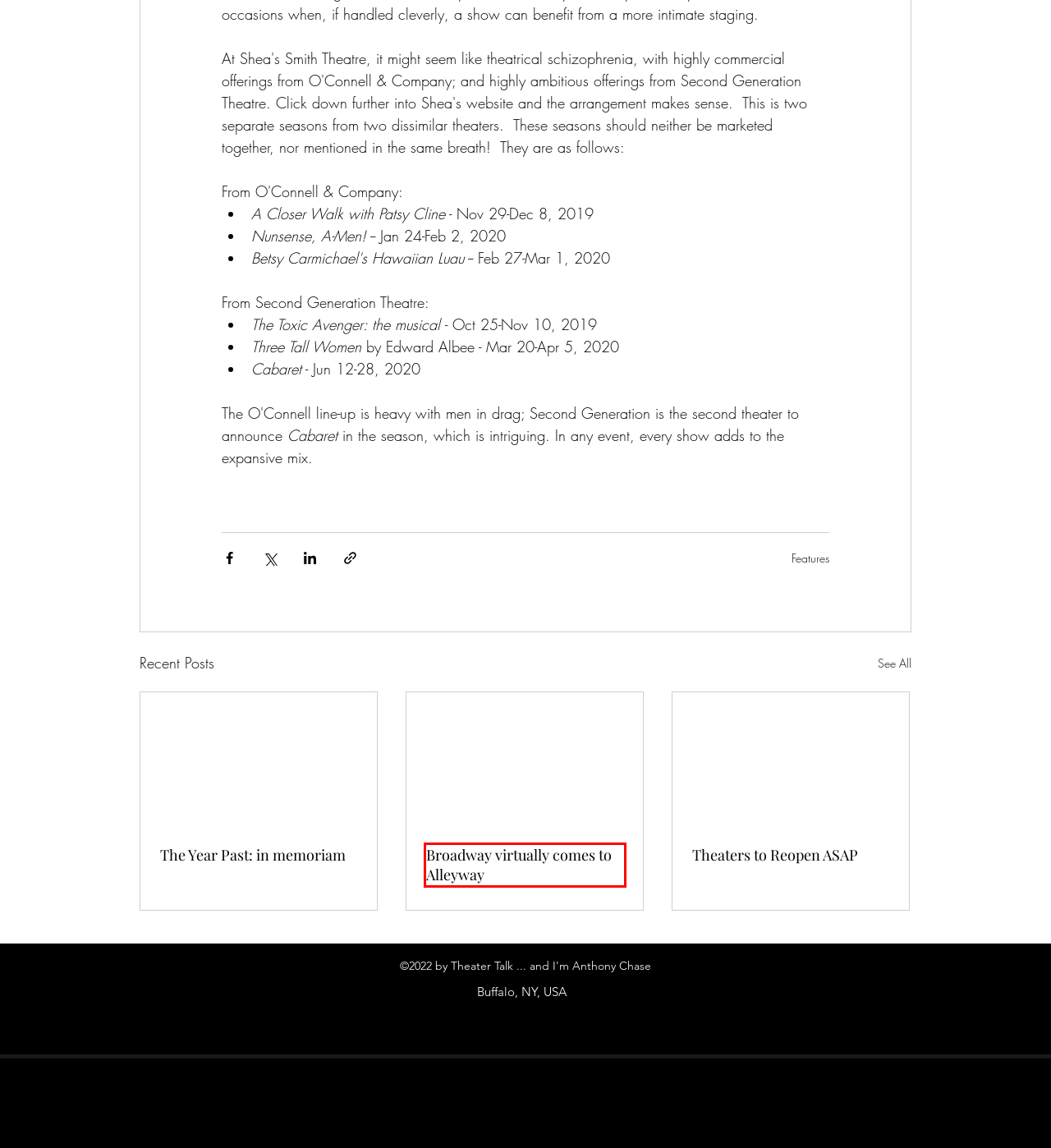A screenshot of a webpage is given with a red bounding box around a UI element. Choose the description that best matches the new webpage shown after clicking the element within the red bounding box. Here are the candidates:
A. Features
B. Photos
C. Theater News
D. Theaters to Reopen ASAP
E. Reviews
F. Calendar
G. The Year Past: in memoriam
H. Broadway virtually comes to Alleyway

H